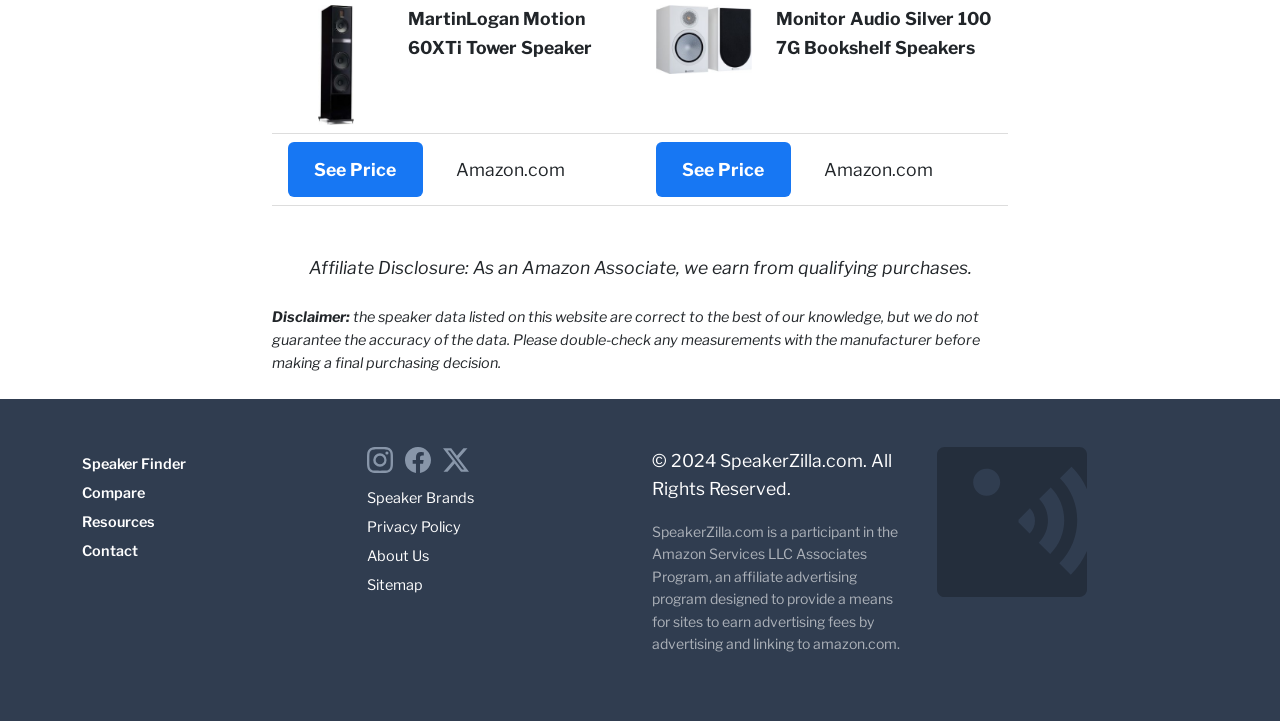Determine the bounding box coordinates in the format (top-left x, top-left y, bottom-right x, bottom-right y). Ensure all values are floating point numbers between 0 and 1. Identify the bounding box of the UI element described by: alt="MartinLogan Motion 60XTi Tower Speaker"

[0.225, 0.074, 0.3, 0.103]